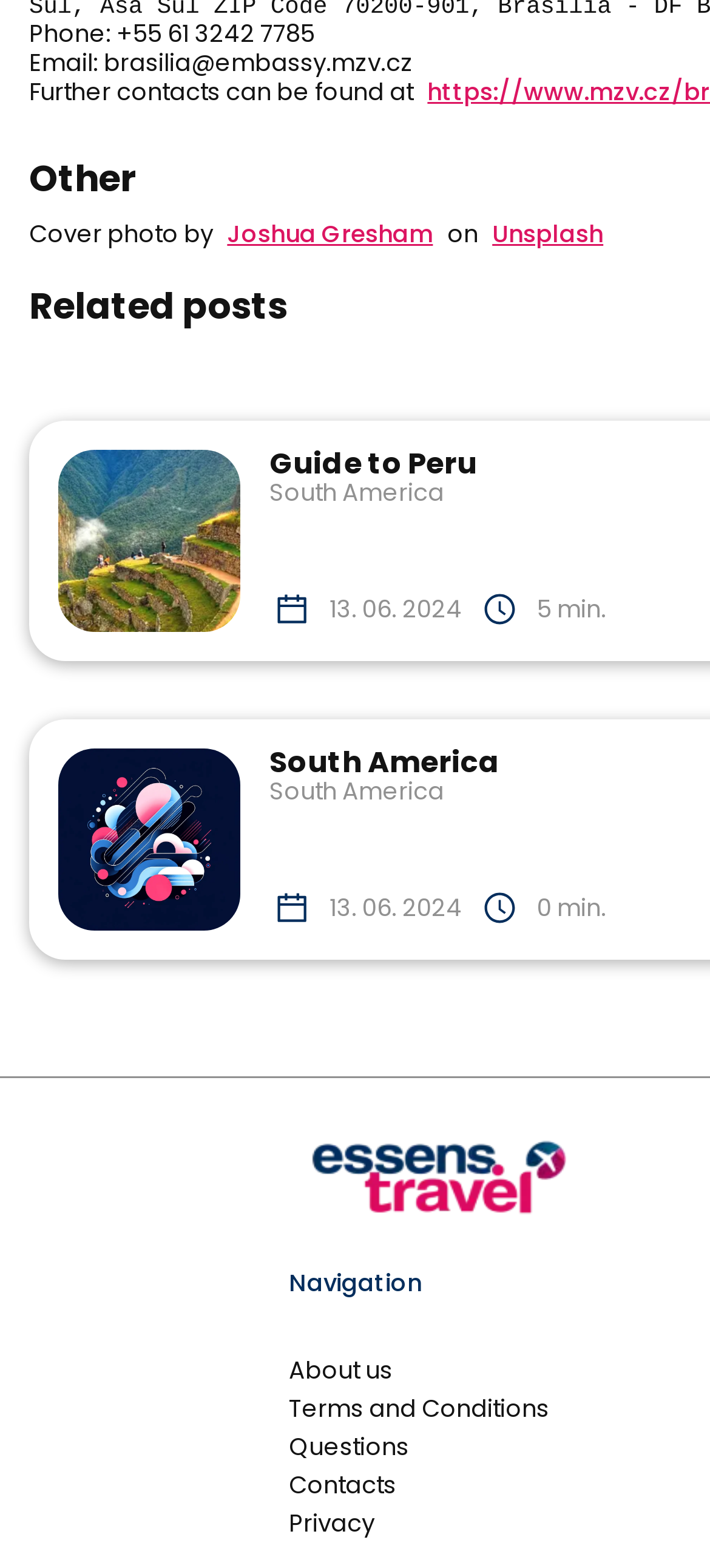From the screenshot, find the bounding box of the UI element matching this description: "Terms and Conditions". Supply the bounding box coordinates in the form [left, top, right, bottom], each a float between 0 and 1.

[0.406, 0.888, 0.773, 0.91]